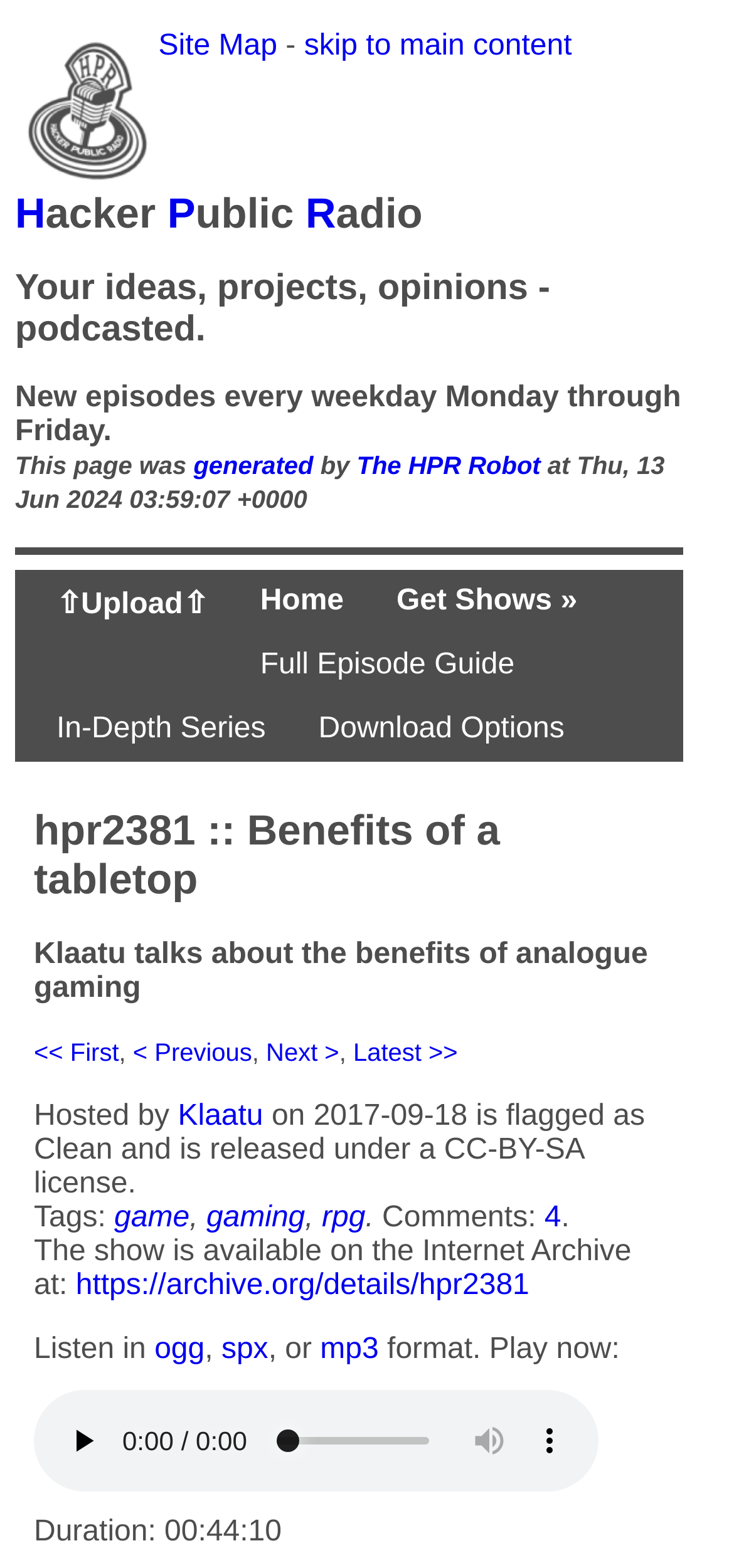Answer the question with a brief word or phrase:
What is the duration of the latest episode?

00:44:10